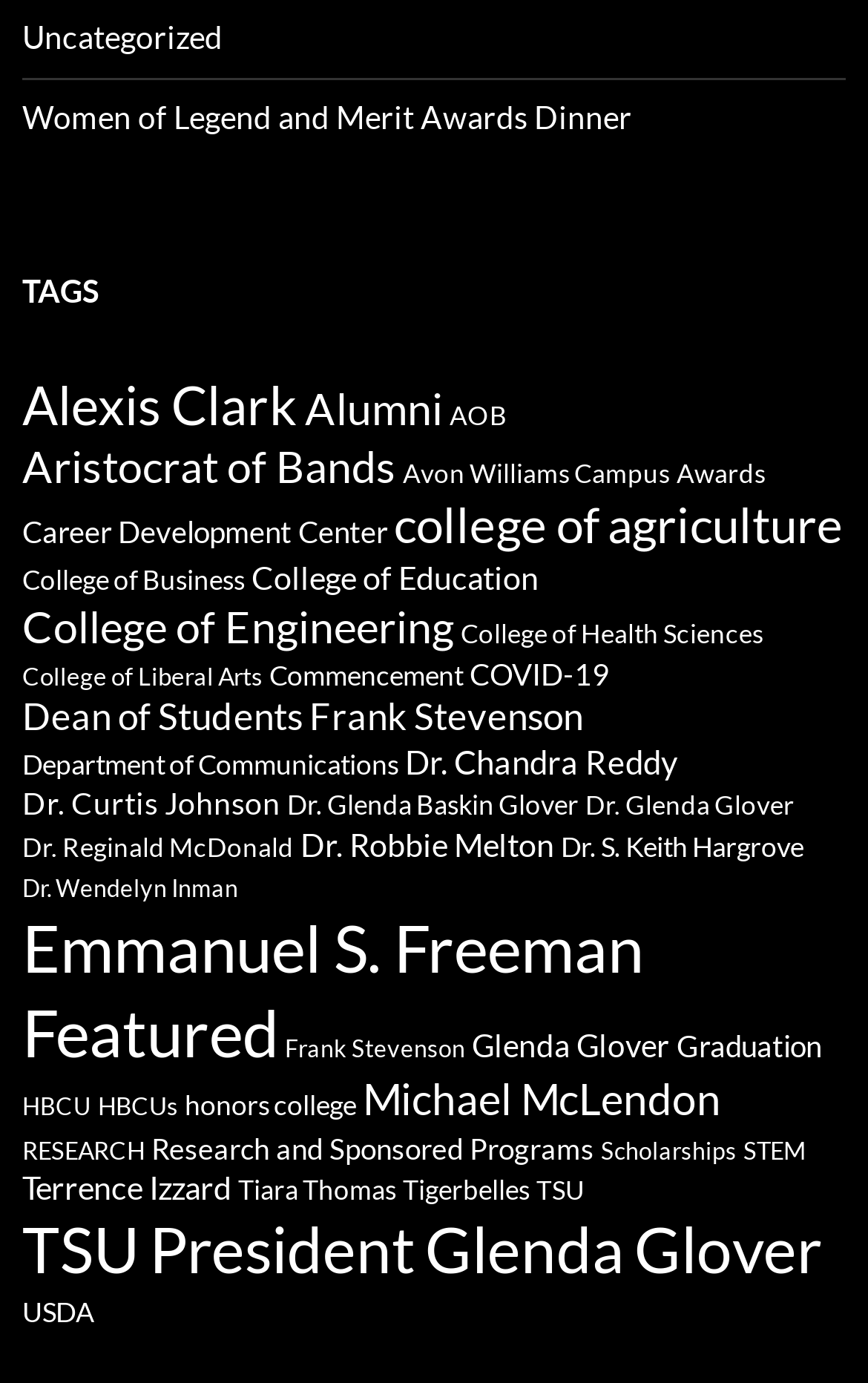Determine the bounding box coordinates for the clickable element required to fulfill the instruction: "Select the 'Alexis Clark' tag". Provide the coordinates as four float numbers between 0 and 1, i.e., [left, top, right, bottom].

[0.026, 0.27, 0.344, 0.315]